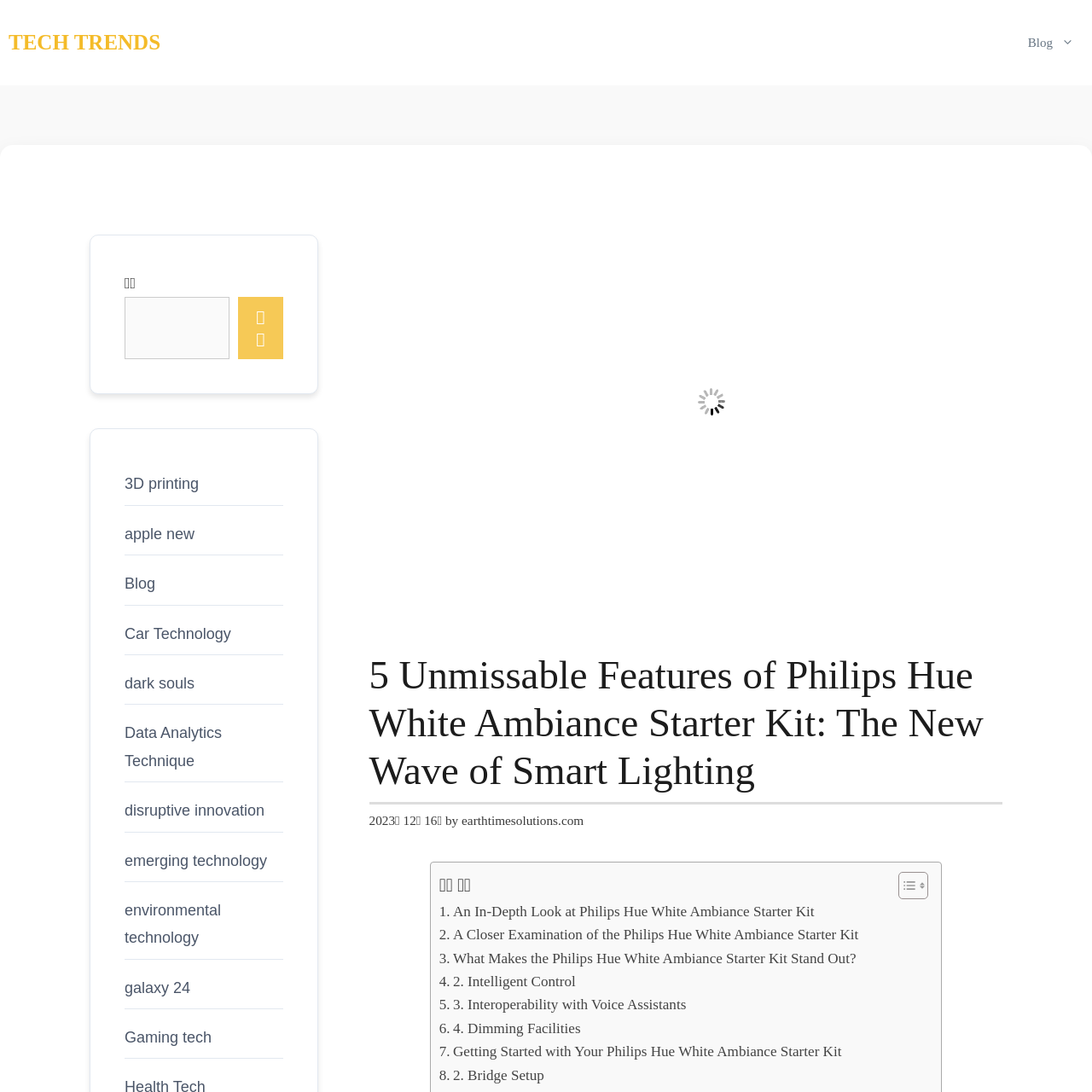Specify the bounding box coordinates of the area to click in order to follow the given instruction: "Learn about the Philips Hue White Ambiance Starter Kit."

[0.451, 0.168, 0.851, 0.568]